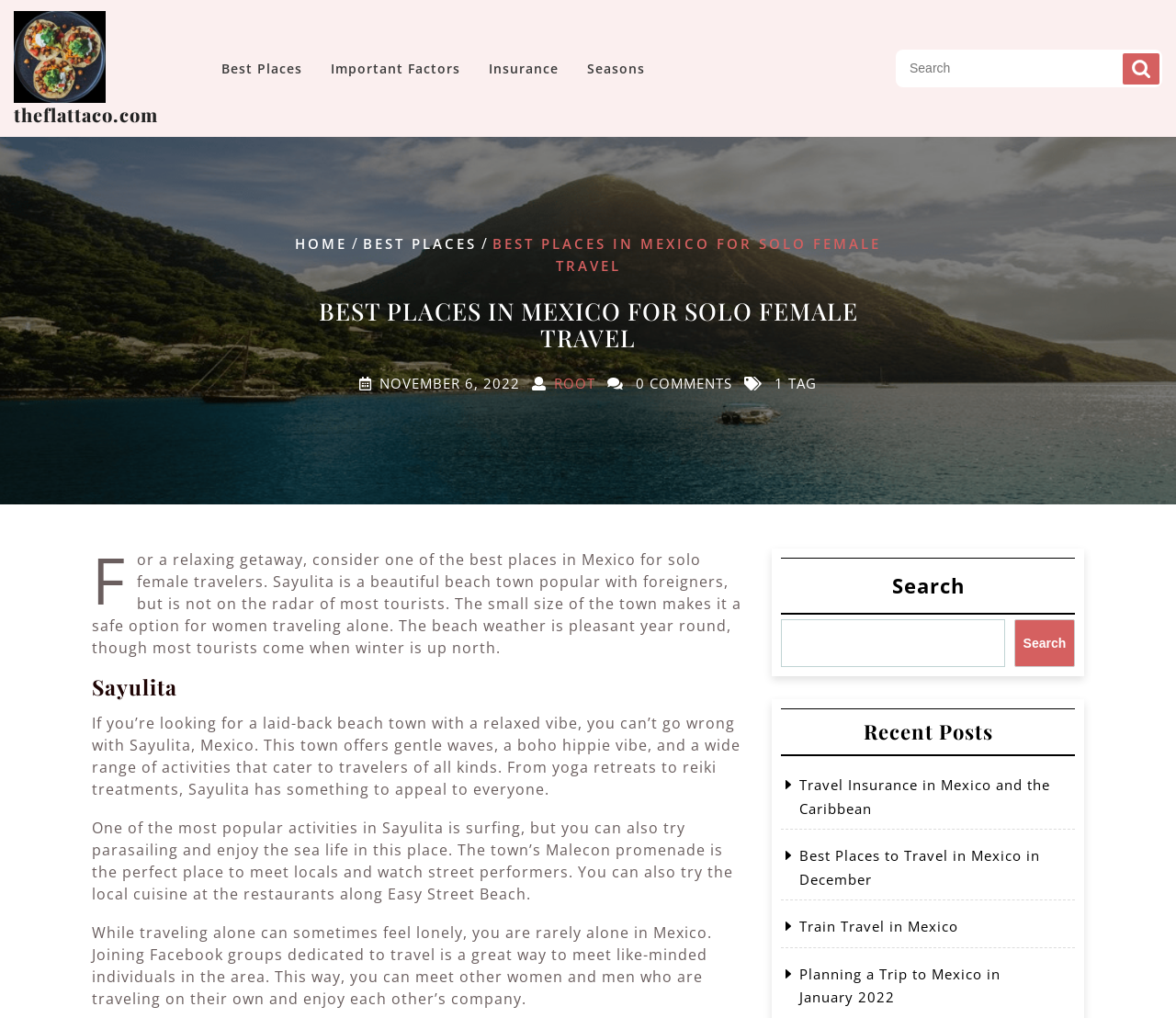Given the description "parent_node: theflattaco.com", provide the bounding box coordinates of the corresponding UI element.

[0.012, 0.011, 0.102, 0.101]